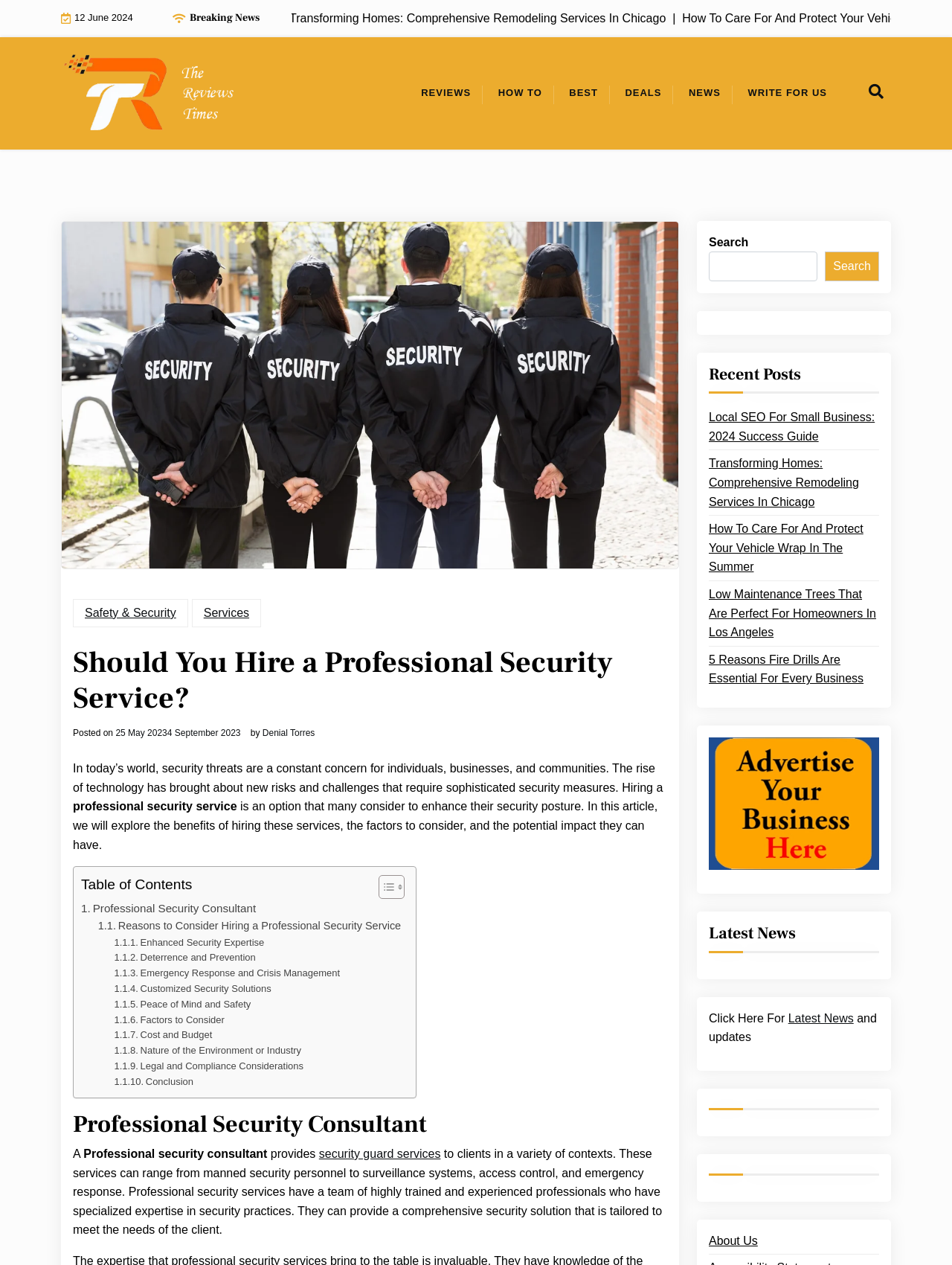Give a detailed account of the webpage.

This webpage appears to be a news article or blog post about professional security services. At the top of the page, there is a date "12 June 2024" and a heading "Breaking News". Below this, there is a link to "The Reviews Times" with an accompanying image.

The main content of the page is divided into sections. The first section has a heading "Should You Hire a Professional Security Service?" and is followed by a brief introduction to the topic of security threats and the benefits of hiring professional security services.

Below this, there is a table of contents with links to various sections of the article, including "Reasons to Consider Hiring a Professional Security Service", "Enhanced Security Expertise", and "Conclusion".

The main article continues with a section about professional security consultants, describing the services they provide and their expertise. This section is accompanied by a heading "Professional Security Consultant" and a brief summary of the services provided.

To the right of the main content, there is a sidebar with links to other articles, including "Local SEO For Small Business: 2024 Success Guide" and "Transforming Homes: Comprehensive Remodeling Services In Chicago". There is also a search bar and a section titled "Recent Posts" with links to other articles.

At the bottom of the page, there are more links to other sections of the website, including "About Us" and "Latest News".